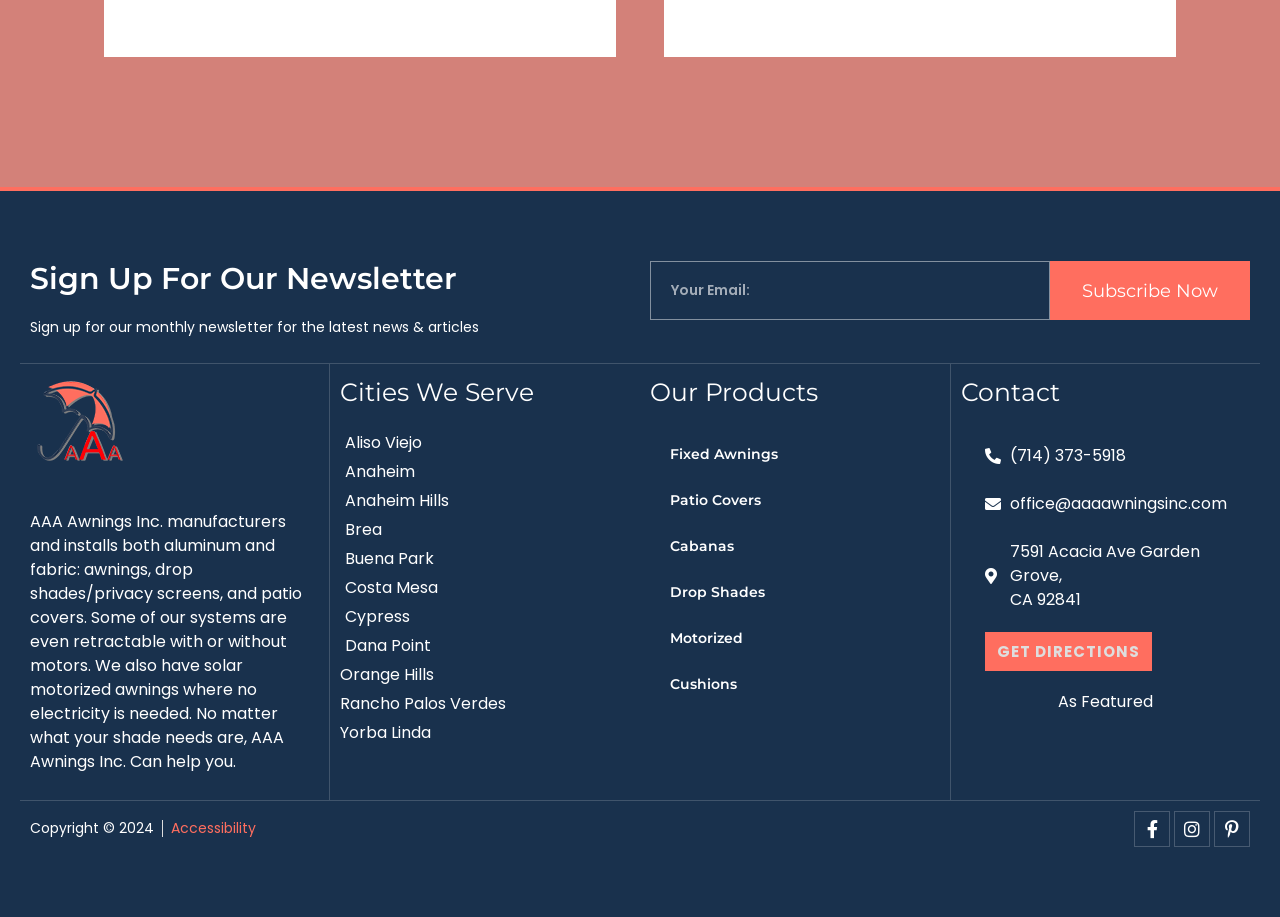What is the purpose of the textbox with the label 'Email'?
Refer to the screenshot and answer in one word or phrase.

To subscribe to the newsletter